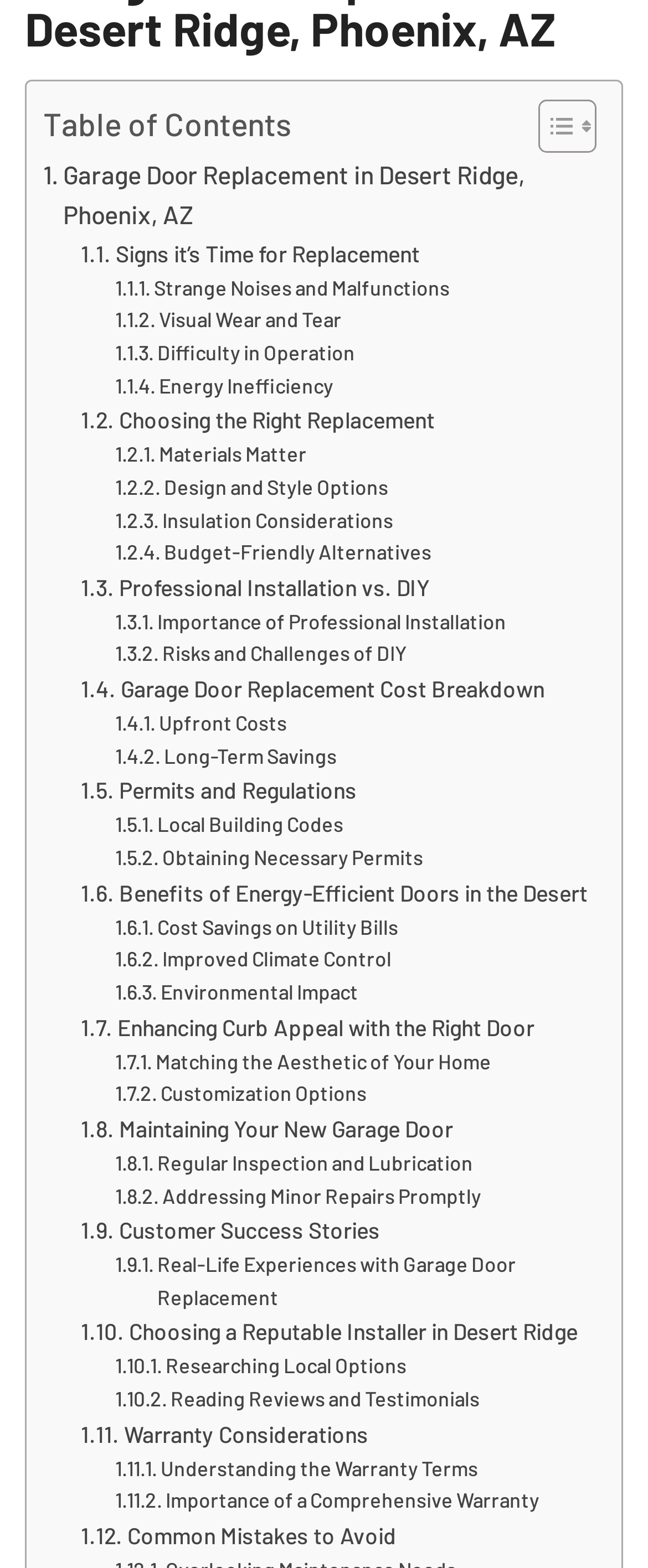Using the details from the image, please elaborate on the following question: What is the purpose of the 'Toggle Table of Content' button?

The 'Toggle Table of Content' button is likely used to show or hide the table of contents, allowing users to easily navigate the webpage. This is inferred from the button's text and its position near the top of the webpage.